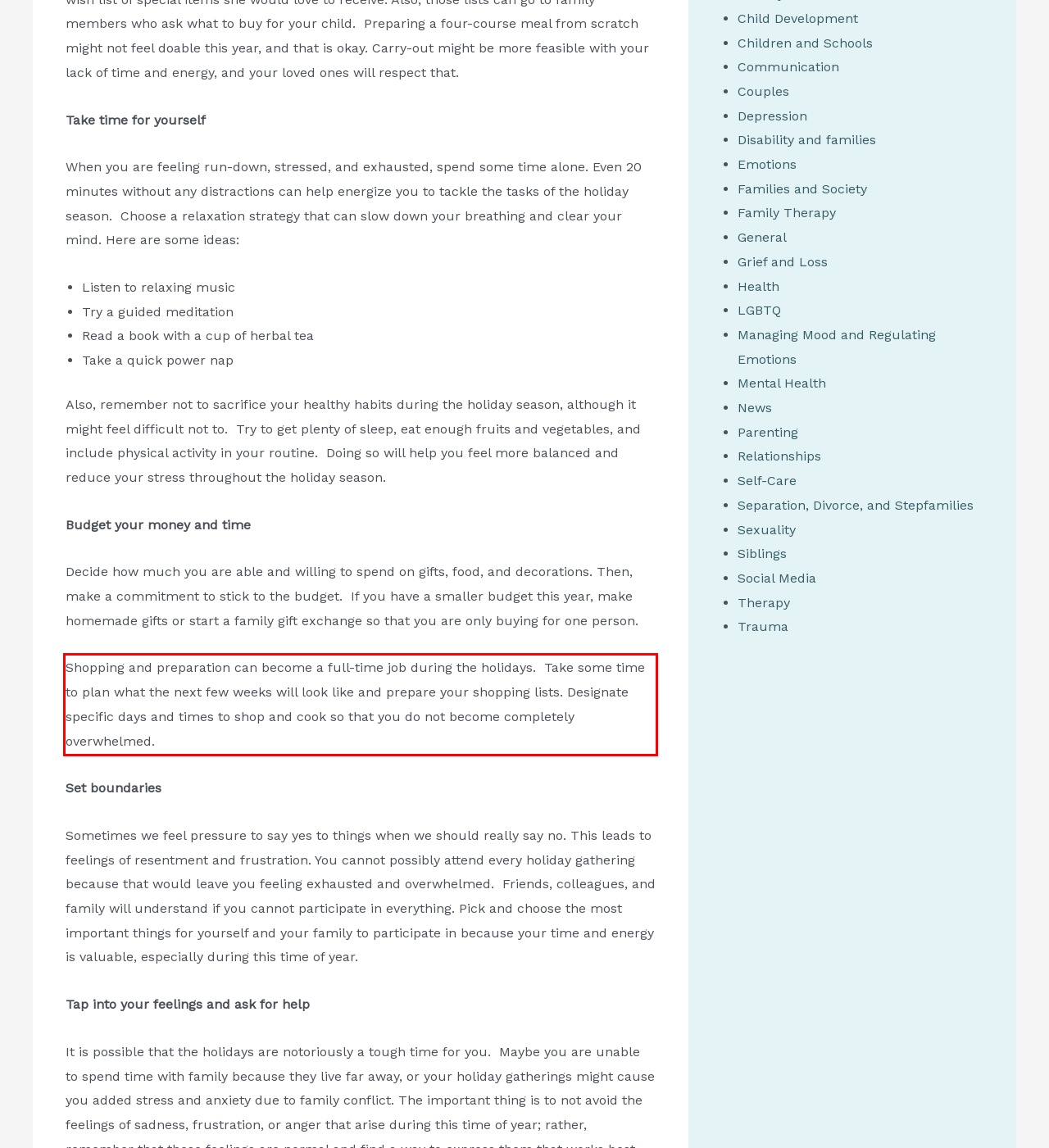Please examine the screenshot of the webpage and read the text present within the red rectangle bounding box.

Shopping and preparation can become a full-time job during the holidays. Take some time to plan what the next few weeks will look like and prepare your shopping lists. Designate specific days and times to shop and cook so that you do not become completely overwhelmed.